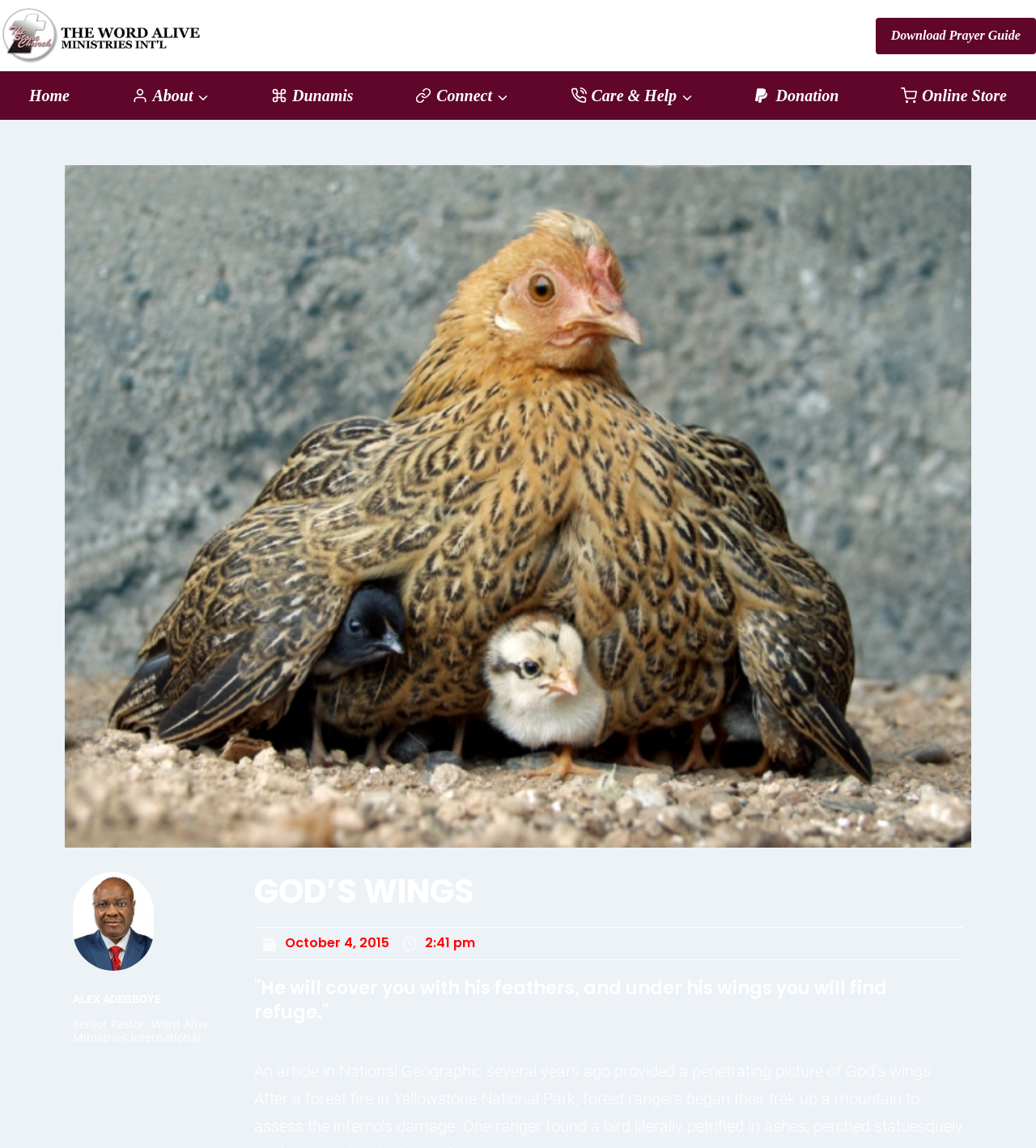Extract the bounding box for the UI element that matches this description: "ConnectExpand".

[0.392, 0.062, 0.5, 0.105]